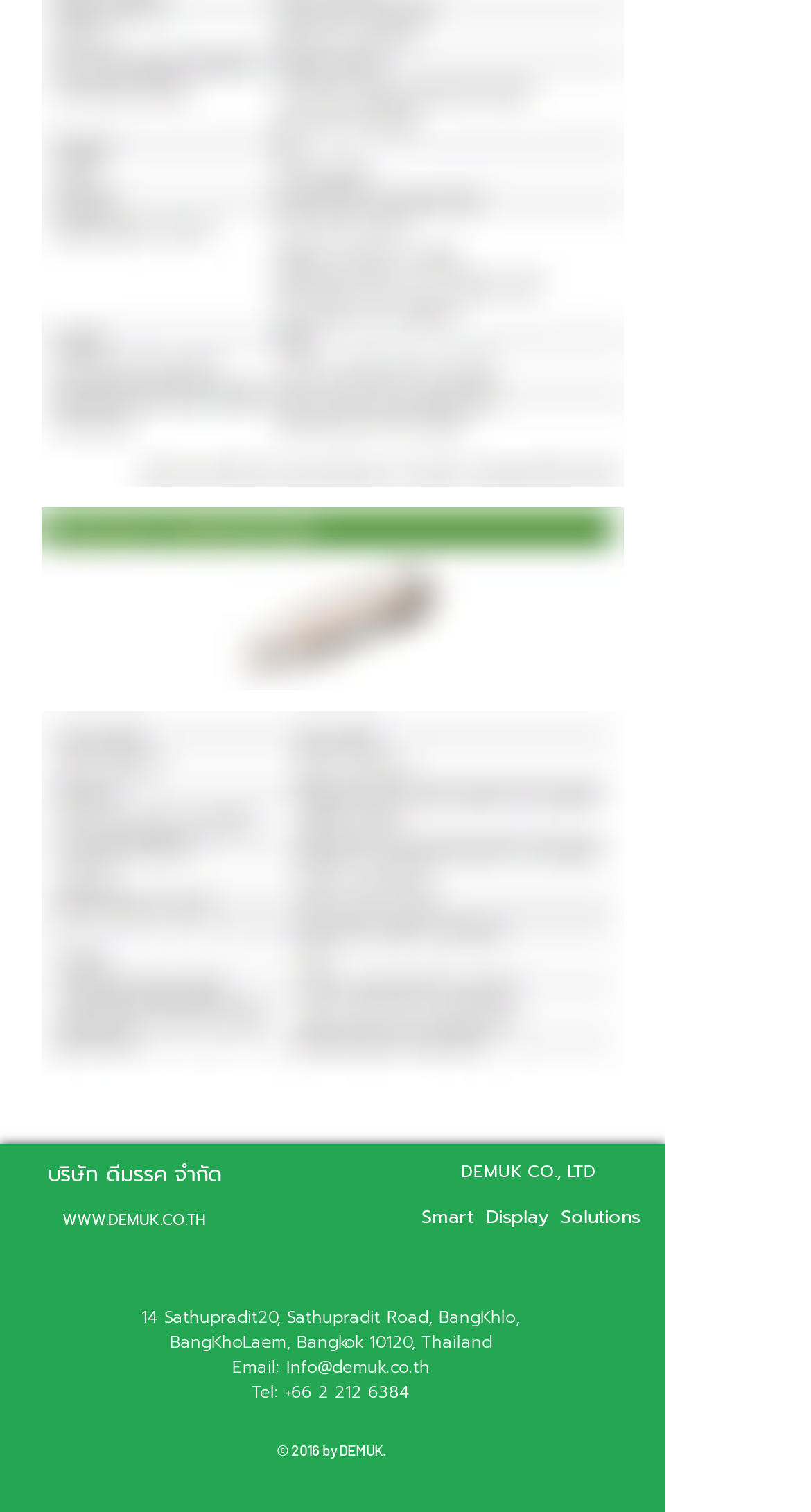Give a one-word or short phrase answer to this question: 
What is the address?

14 Sathupradit20, Sathupradit Road, BangKhlo, BangKhoLaem, Bangkok 10120, Thailand